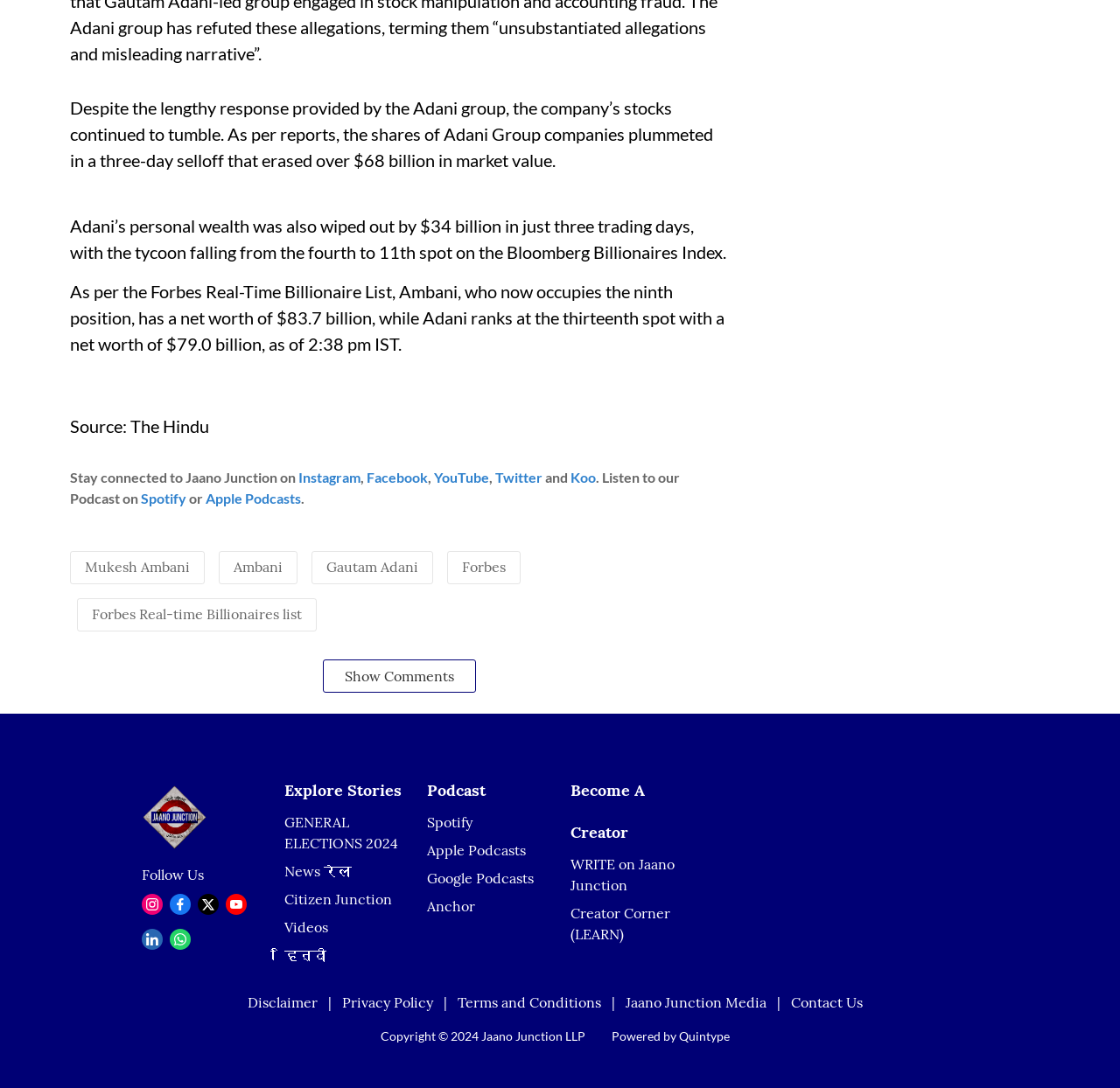Identify the bounding box coordinates of the specific part of the webpage to click to complete this instruction: "Explore the 'GENERAL ELECTIONS 2024' story".

[0.254, 0.748, 0.355, 0.783]